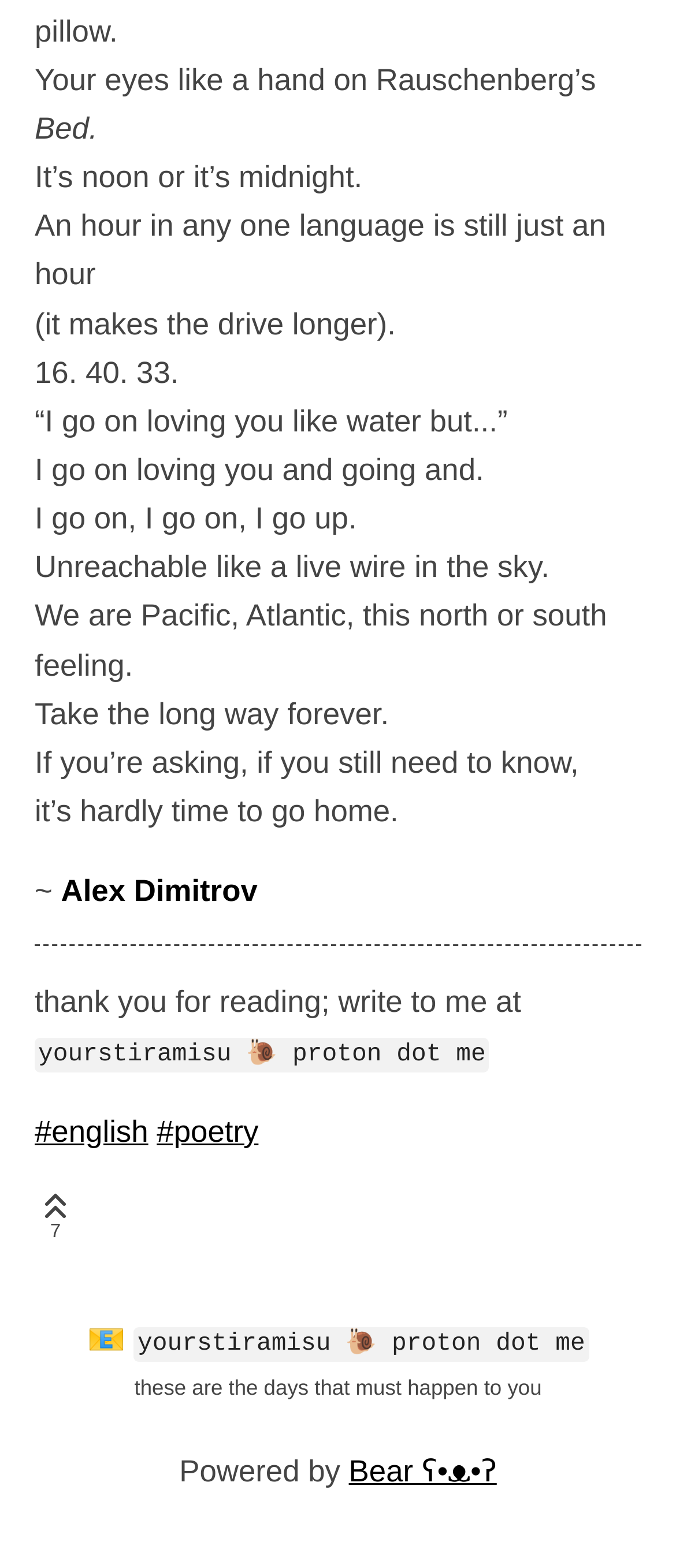What is the author's name?
Provide an in-depth and detailed explanation in response to the question.

The author's name is mentioned at the bottom of the webpage, below the poem, as 'Alex Dimitrov'.